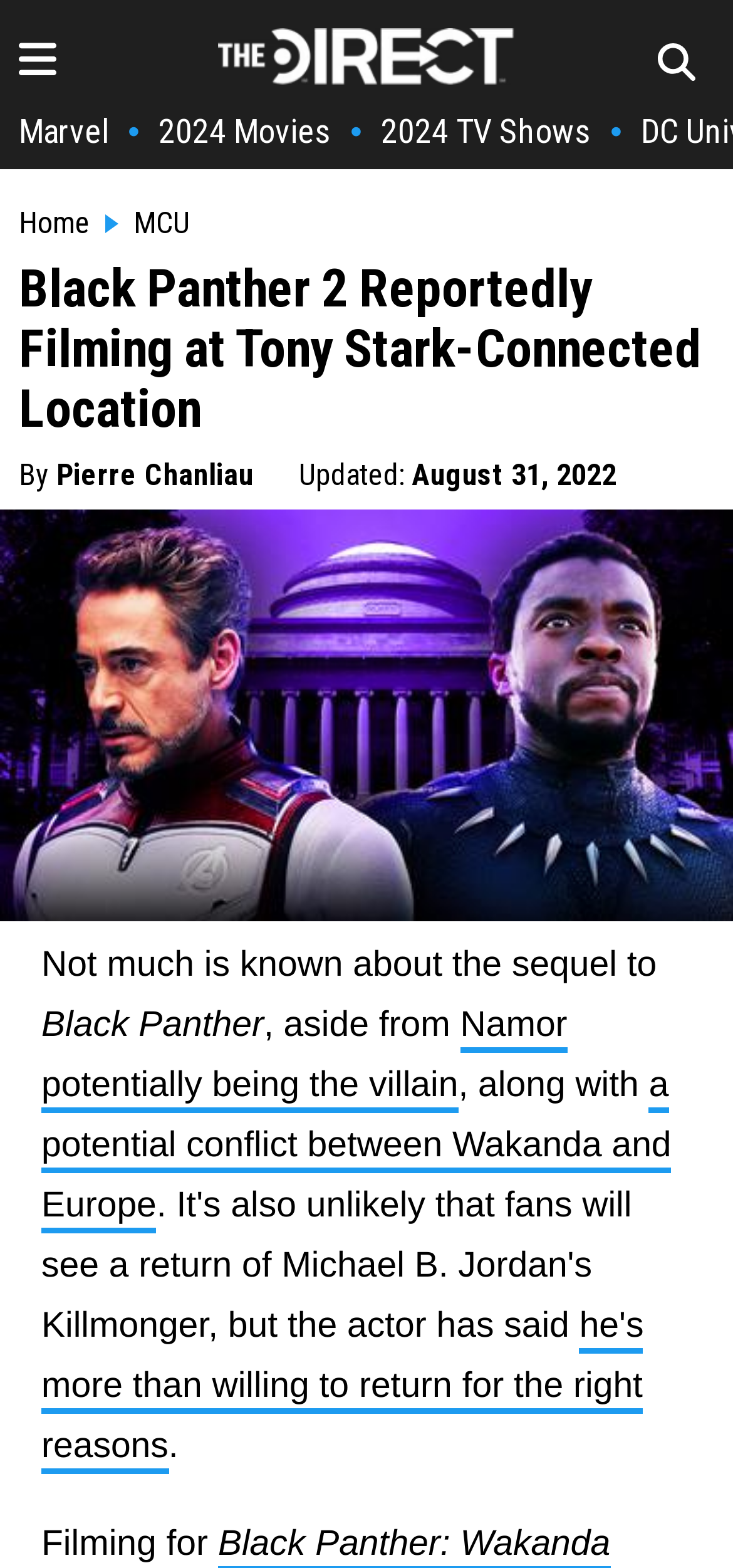Locate the bounding box coordinates of the clickable element to fulfill the following instruction: "check the article by Pierre Chanliau". Provide the coordinates as four float numbers between 0 and 1 in the format [left, top, right, bottom].

[0.077, 0.292, 0.346, 0.315]